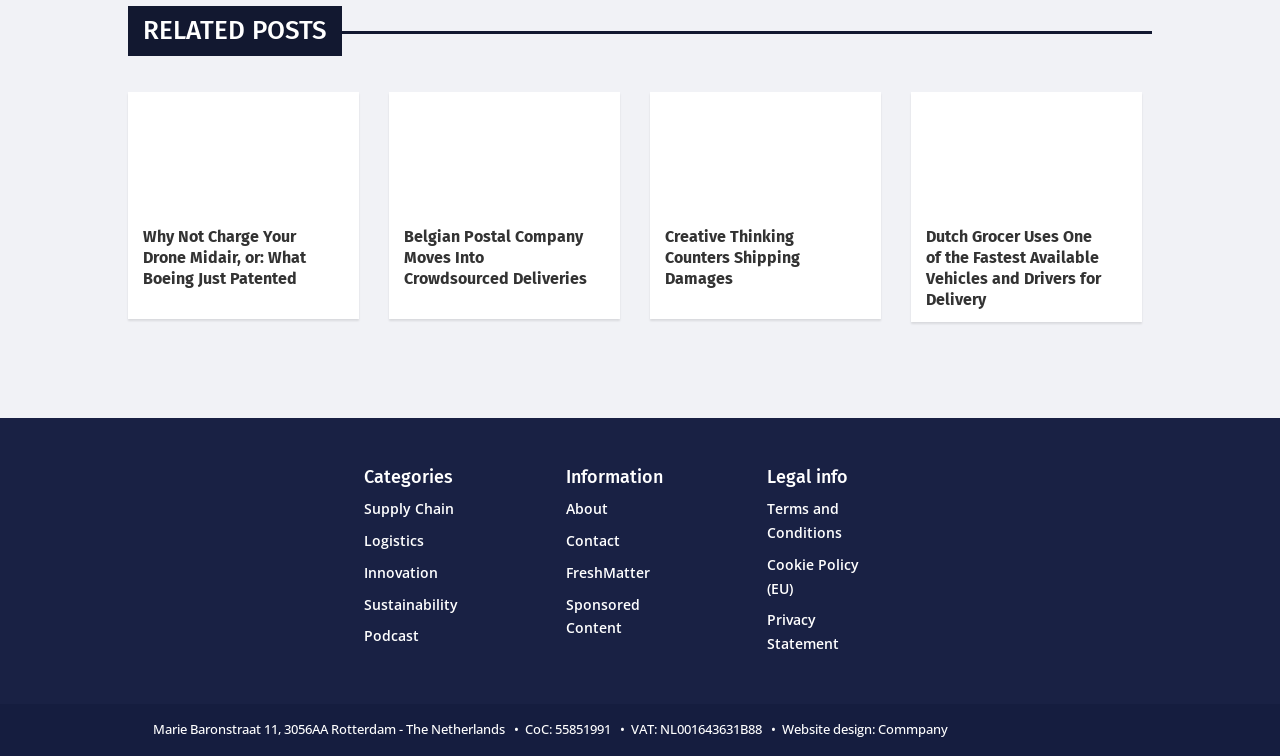Please identify the bounding box coordinates of the element I need to click to follow this instruction: "Visit the 'Işık Abla Ministries' website".

None